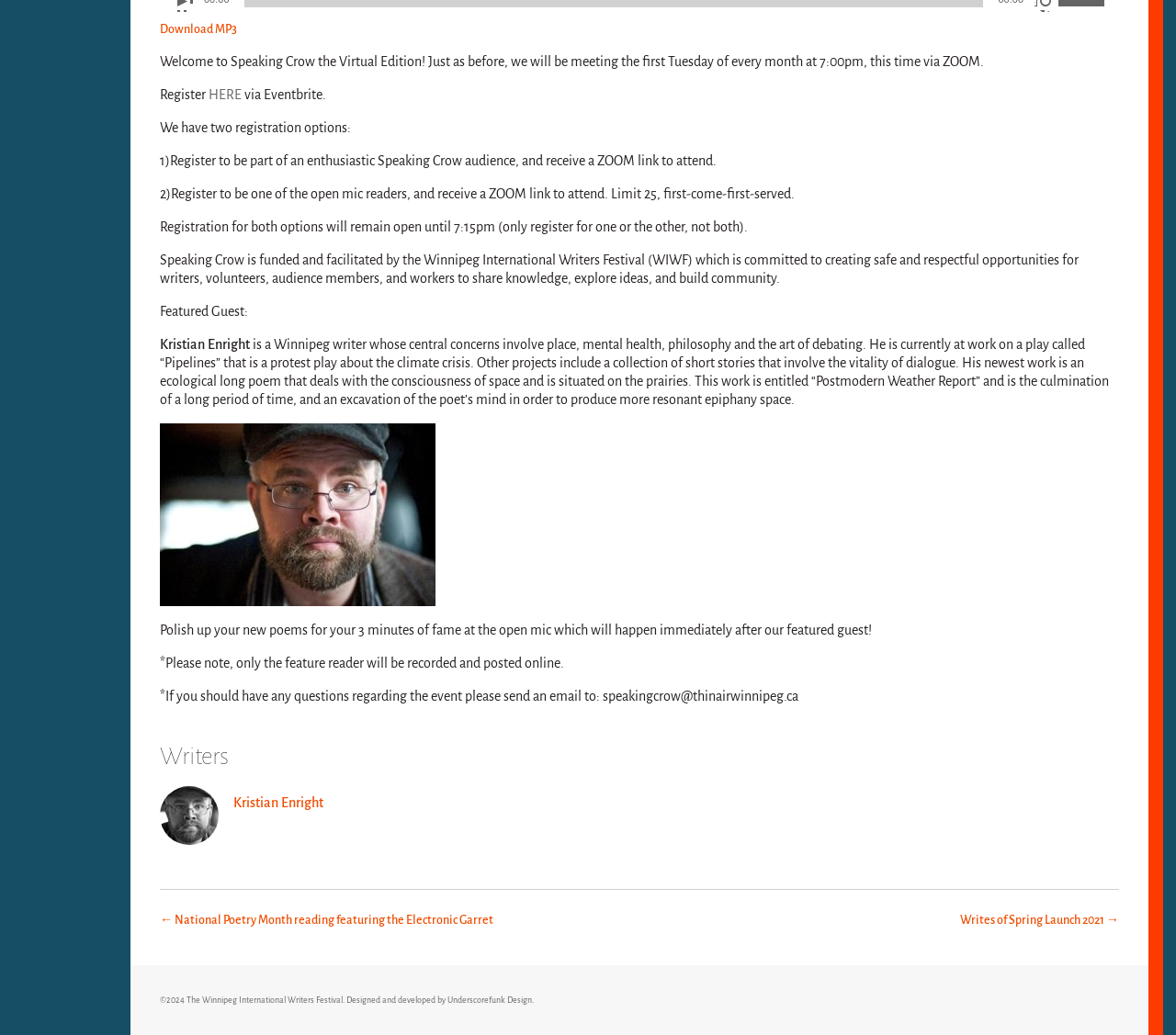Identify the bounding box for the described UI element. Provide the coordinates in (top-left x, top-left y, bottom-right x, bottom-right y) format with values ranging from 0 to 1: HERE

[0.177, 0.084, 0.205, 0.098]